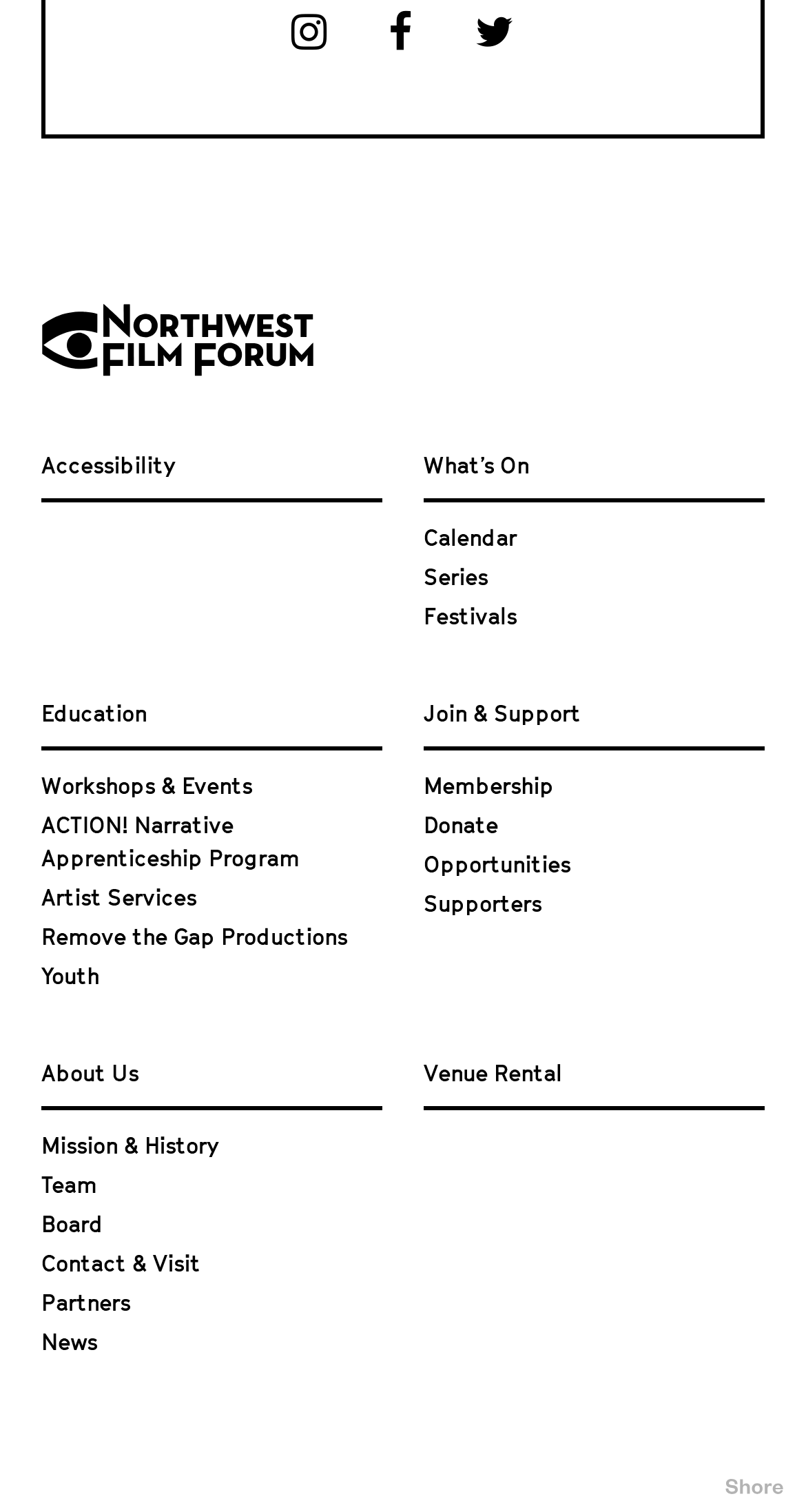Determine the bounding box coordinates of the UI element that matches the following description: "Mission & History". The coordinates should be four float numbers between 0 and 1 in the format [left, top, right, bottom].

[0.051, 0.753, 0.272, 0.762]